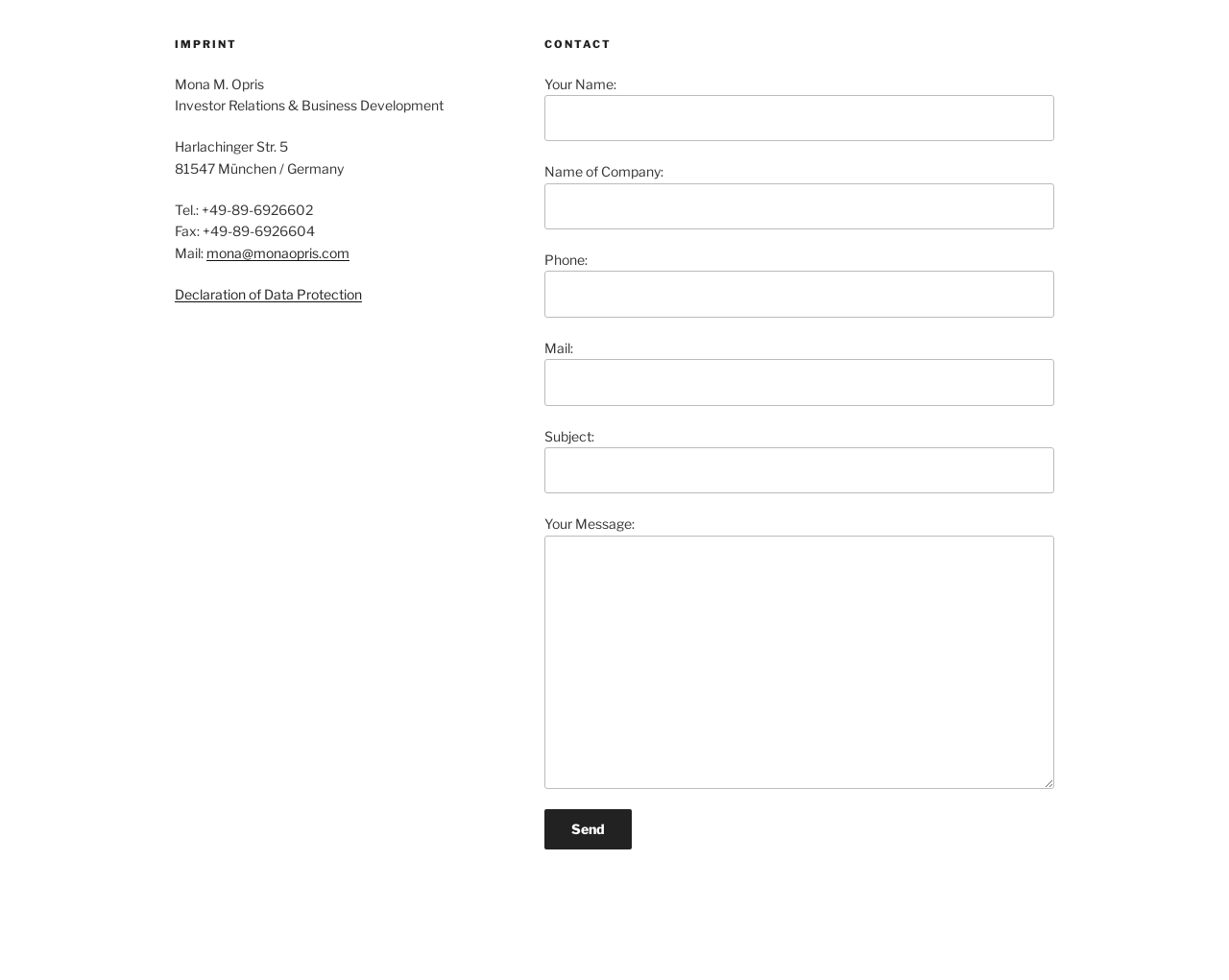Respond to the question below with a single word or phrase: What is the purpose of the form in the CONTACT section?

To send a message